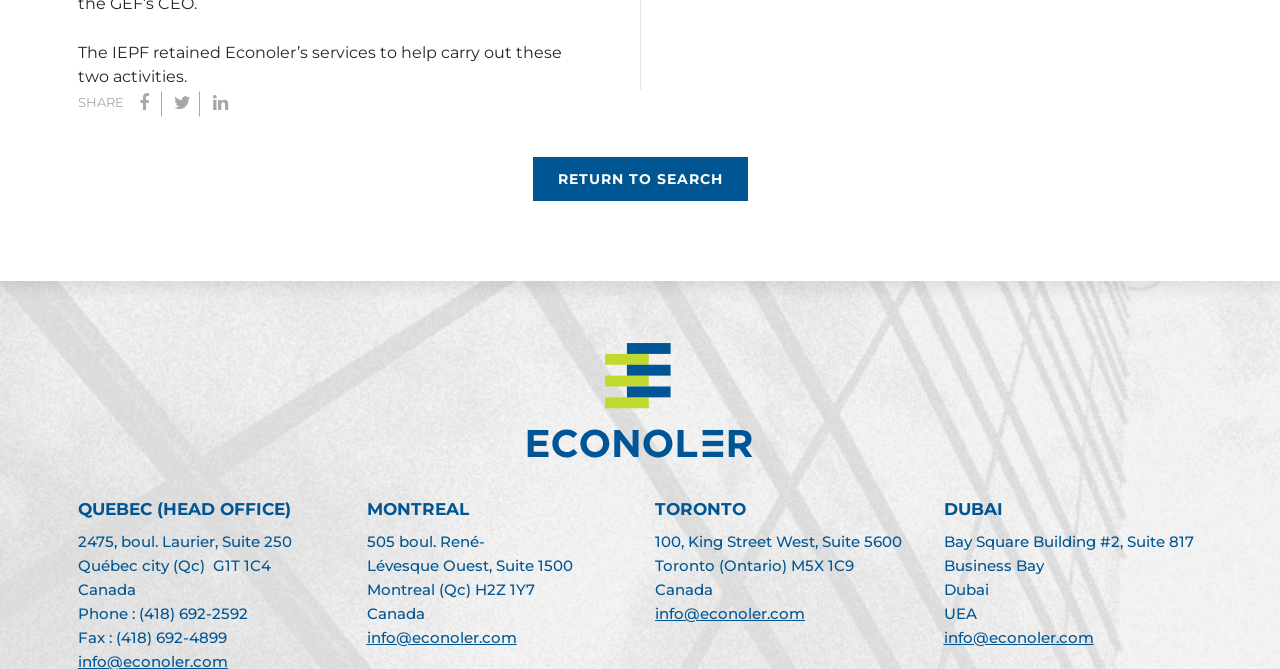Given the element description: "parent_node: SHARE", predict the bounding box coordinates of the UI element it refers to, using four float numbers between 0 and 1, i.e., [left, top, right, bottom].

[0.159, 0.135, 0.186, 0.174]